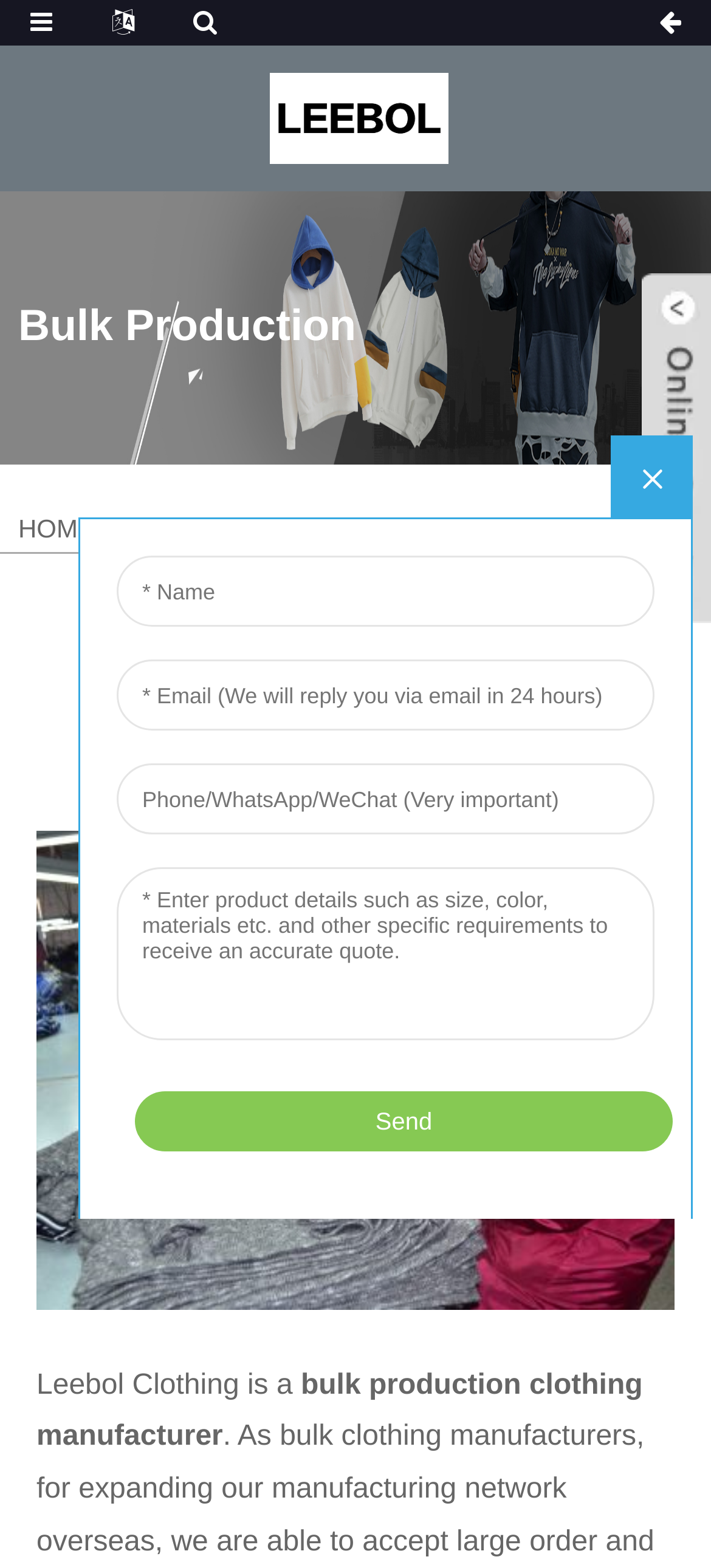Determine the bounding box for the described HTML element: "alt="logo"". Ensure the coordinates are four float numbers between 0 and 1 in the format [left, top, right, bottom].

[0.379, 0.065, 0.63, 0.083]